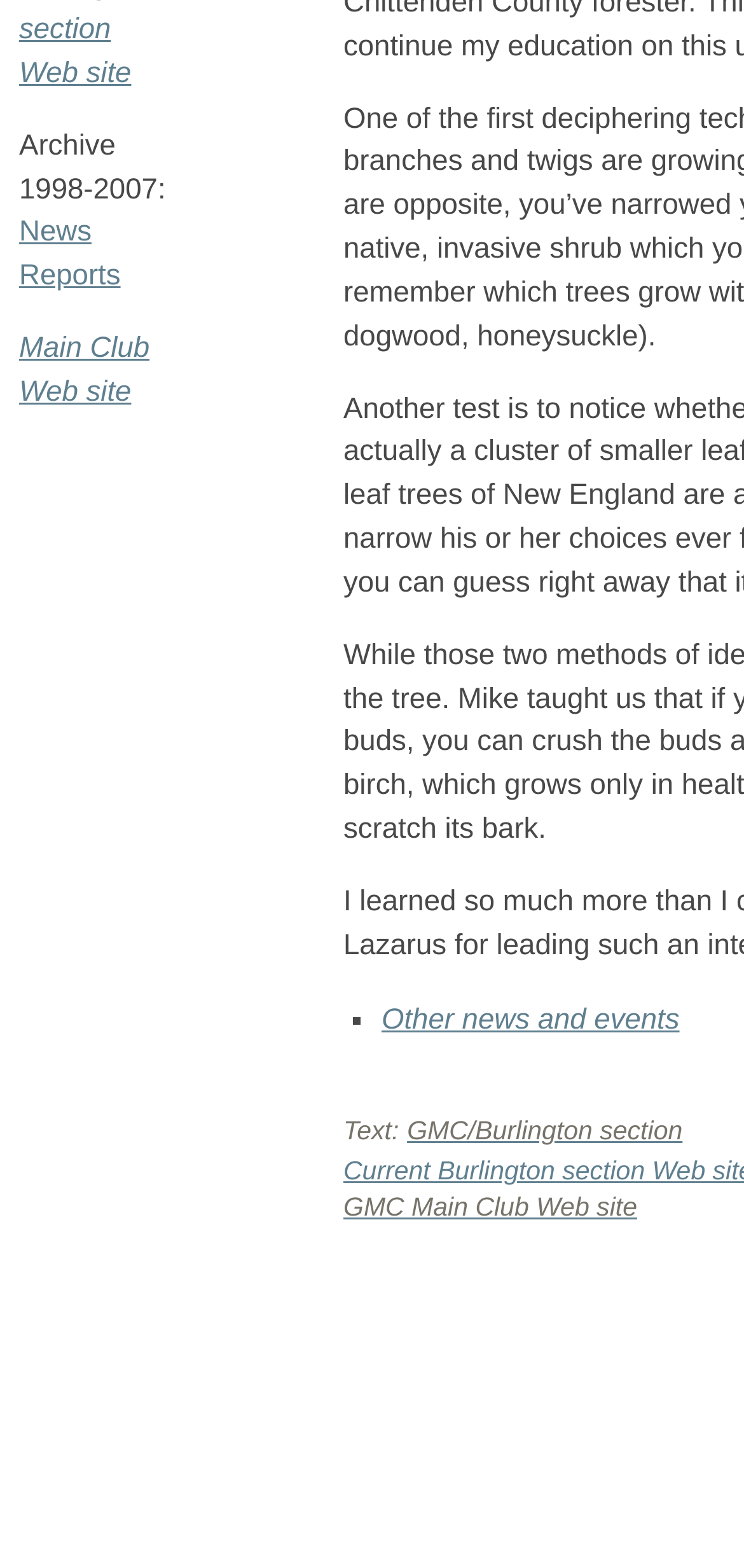Given the element description "calculator" in the screenshot, predict the bounding box coordinates of that UI element.

None